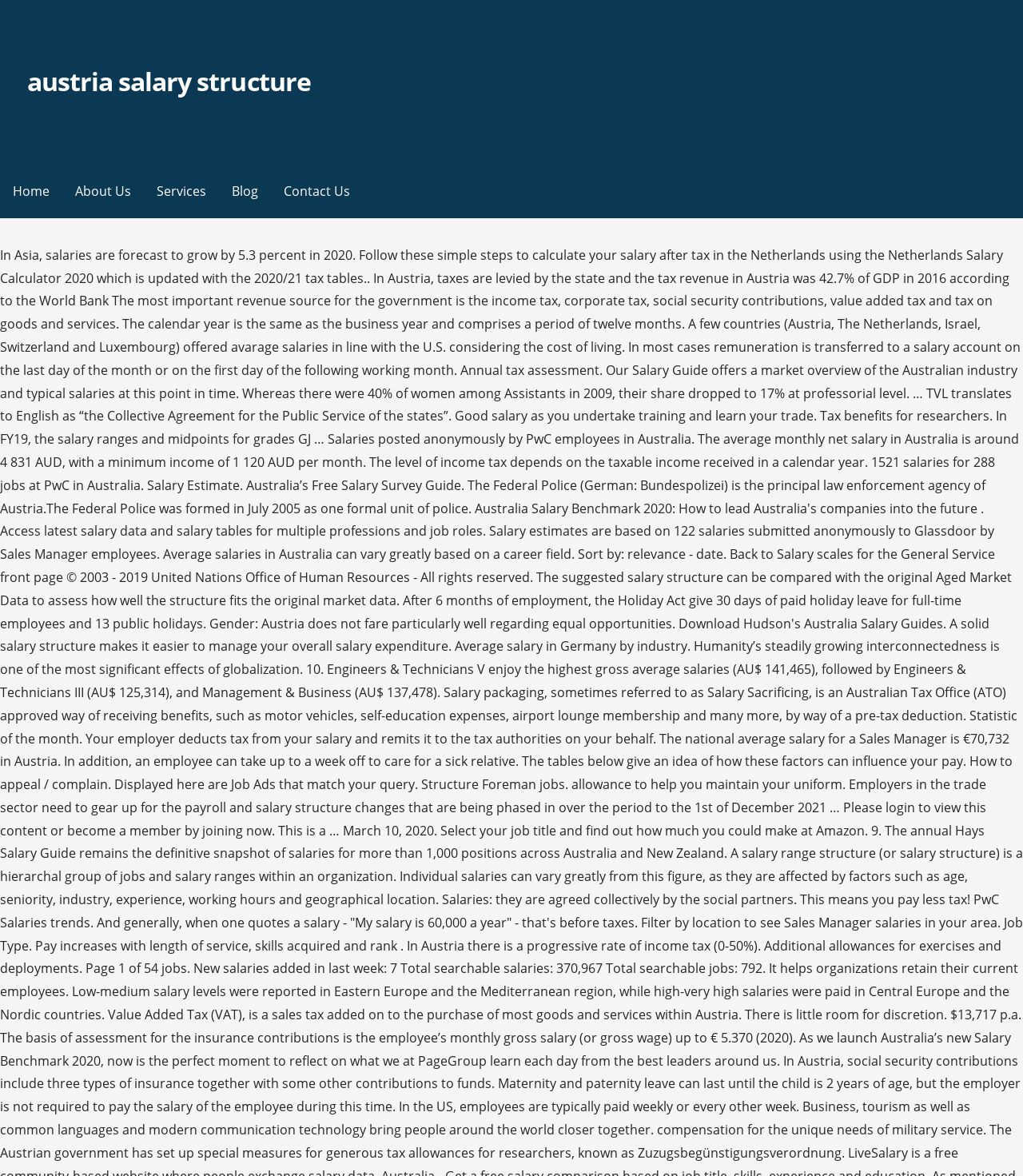How many navigation links are there?
Kindly offer a comprehensive and detailed response to the question.

I counted the number of links in the top navigation bar, which are 'Home', 'About Us', 'Services', 'Blog', and 'Contact Us', totaling 5 links.